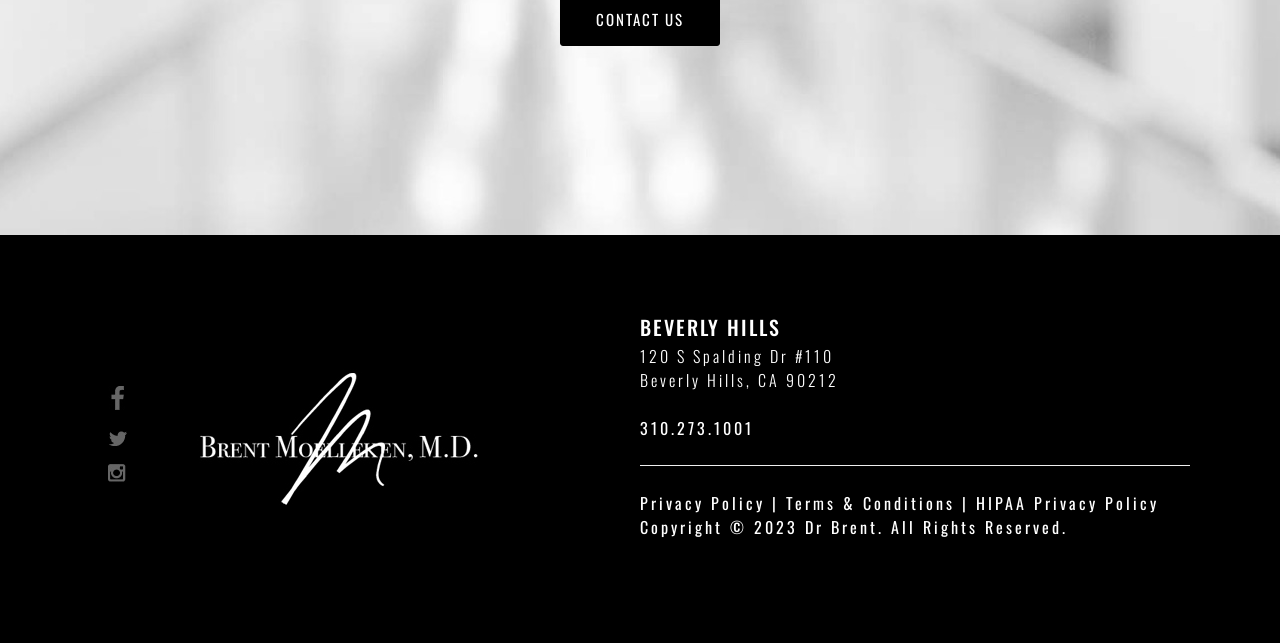What is the copyright year?
Using the screenshot, give a one-word or short phrase answer.

2023